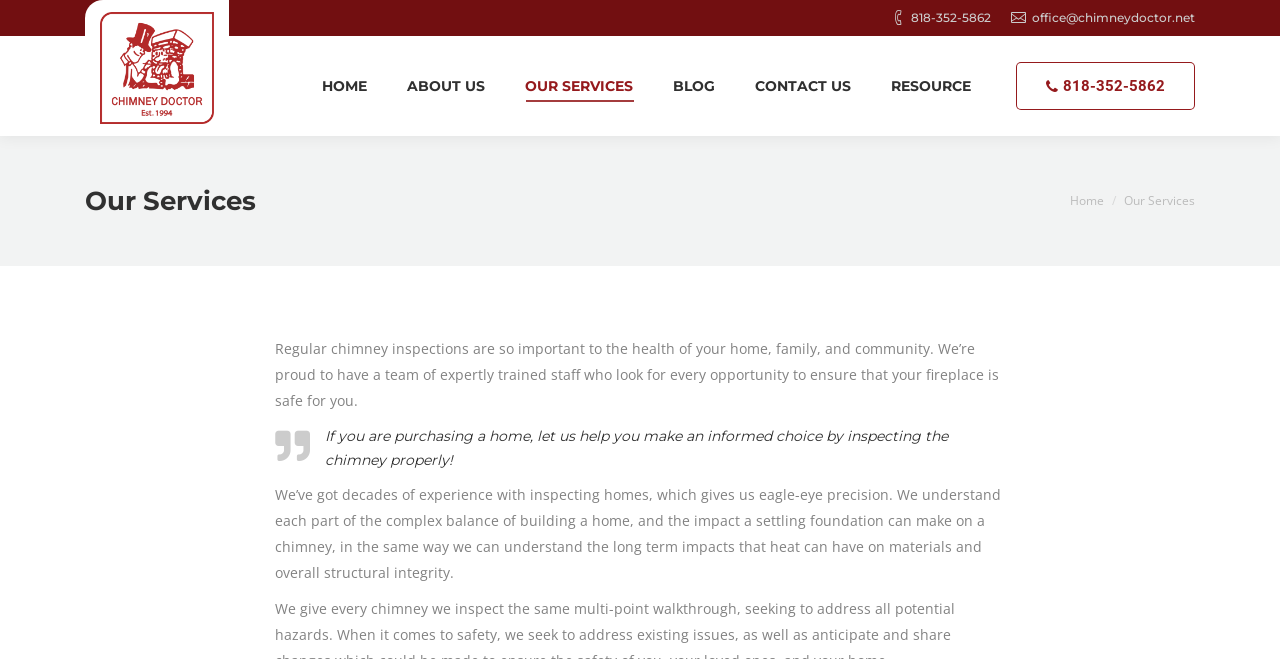What is the phone number on the top right?
Use the information from the image to give a detailed answer to the question.

I found the phone number by looking at the top right section of the webpage, where I saw a static text element with the phone number '818-352-5862'.